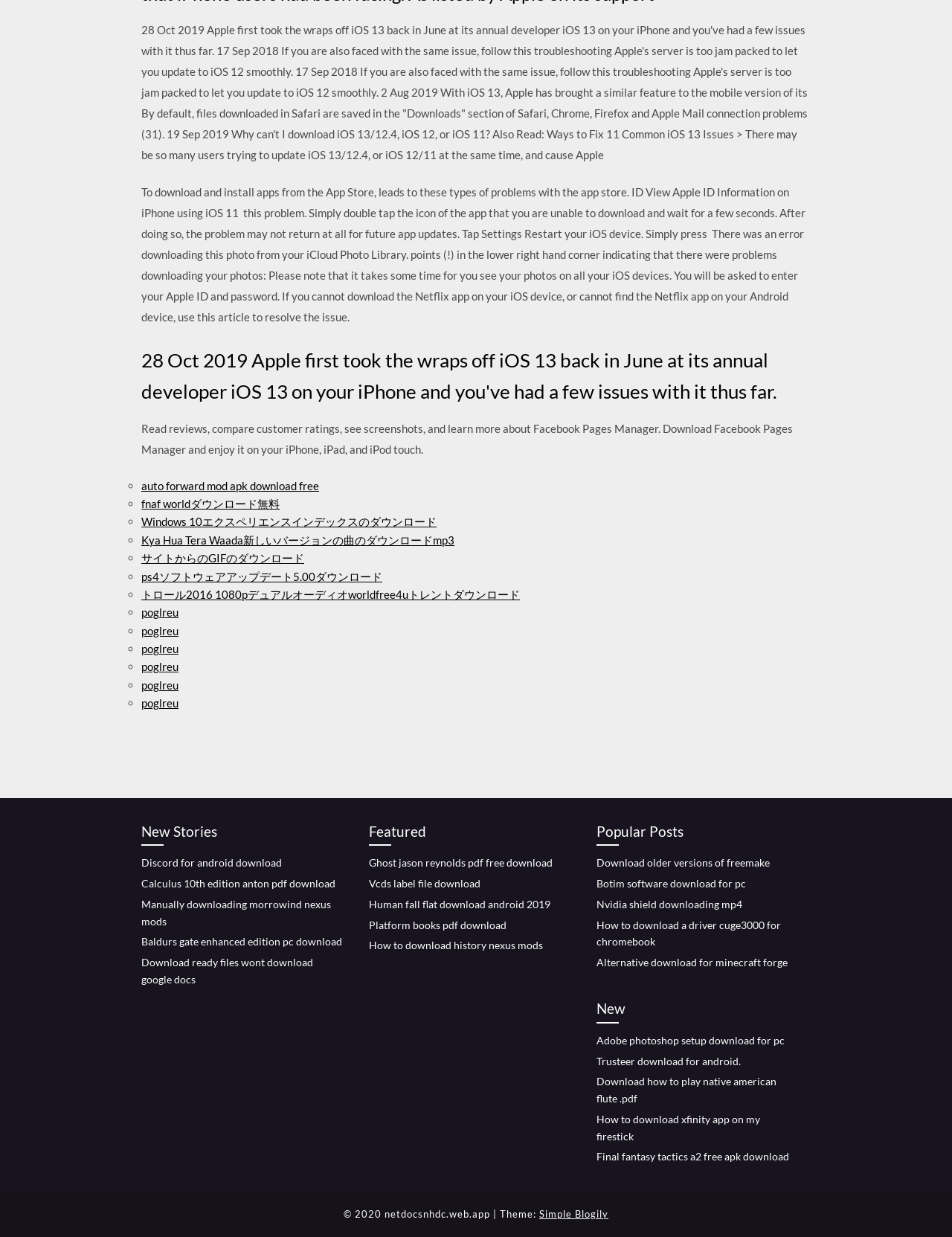Show the bounding box coordinates for the element that needs to be clicked to execute the following instruction: "Learn about Calculus 10th edition anton pdf". Provide the coordinates in the form of four float numbers between 0 and 1, i.e., [left, top, right, bottom].

[0.148, 0.709, 0.352, 0.719]